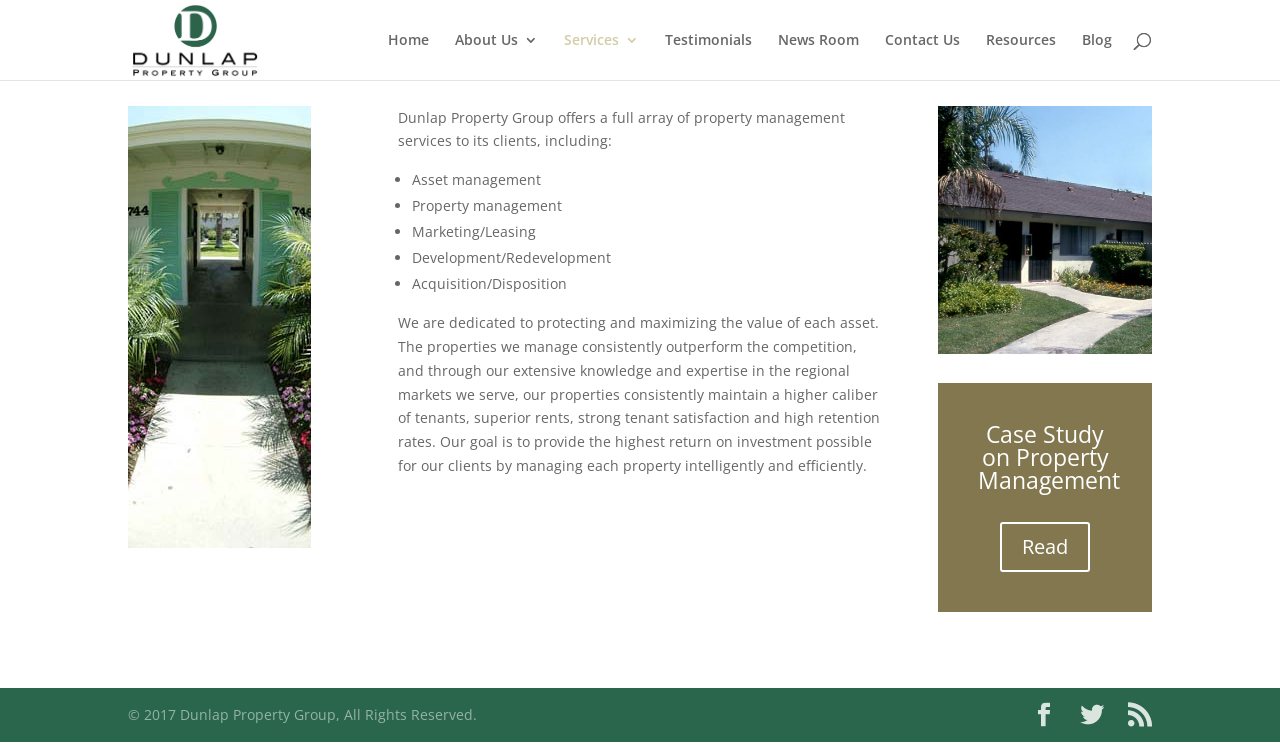Locate the bounding box of the UI element with the following description: "Contact Us".

[0.691, 0.044, 0.75, 0.107]